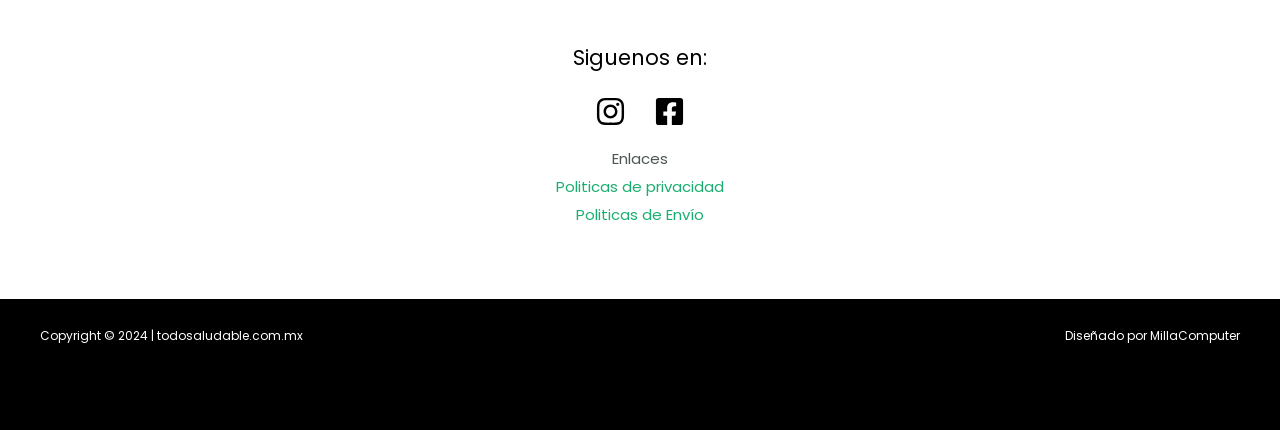Locate the bounding box of the UI element with the following description: "title="Twitter"".

None